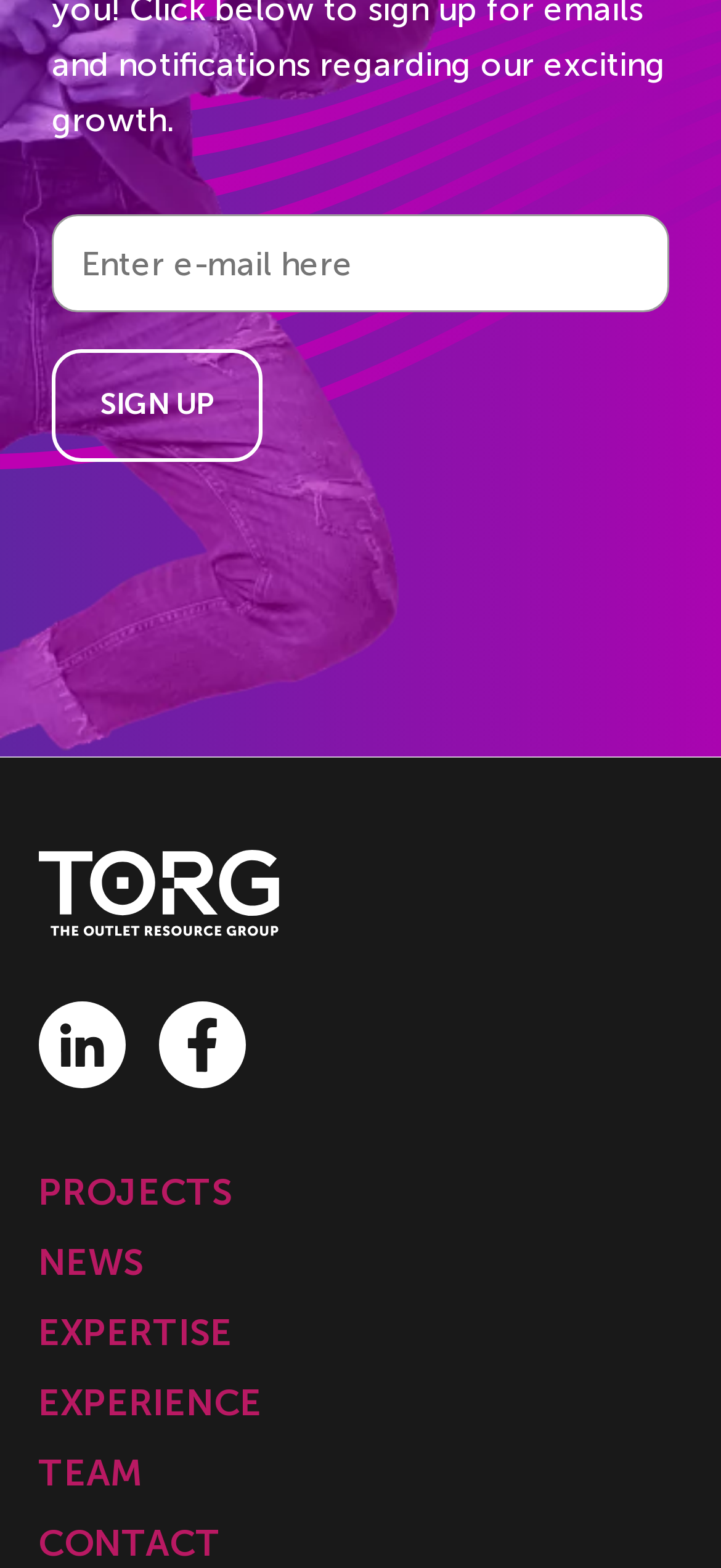Identify the bounding box coordinates of the region that needs to be clicked to carry out this instruction: "View NEWS". Provide these coordinates as four float numbers ranging from 0 to 1, i.e., [left, top, right, bottom].

[0.053, 0.791, 0.363, 0.819]